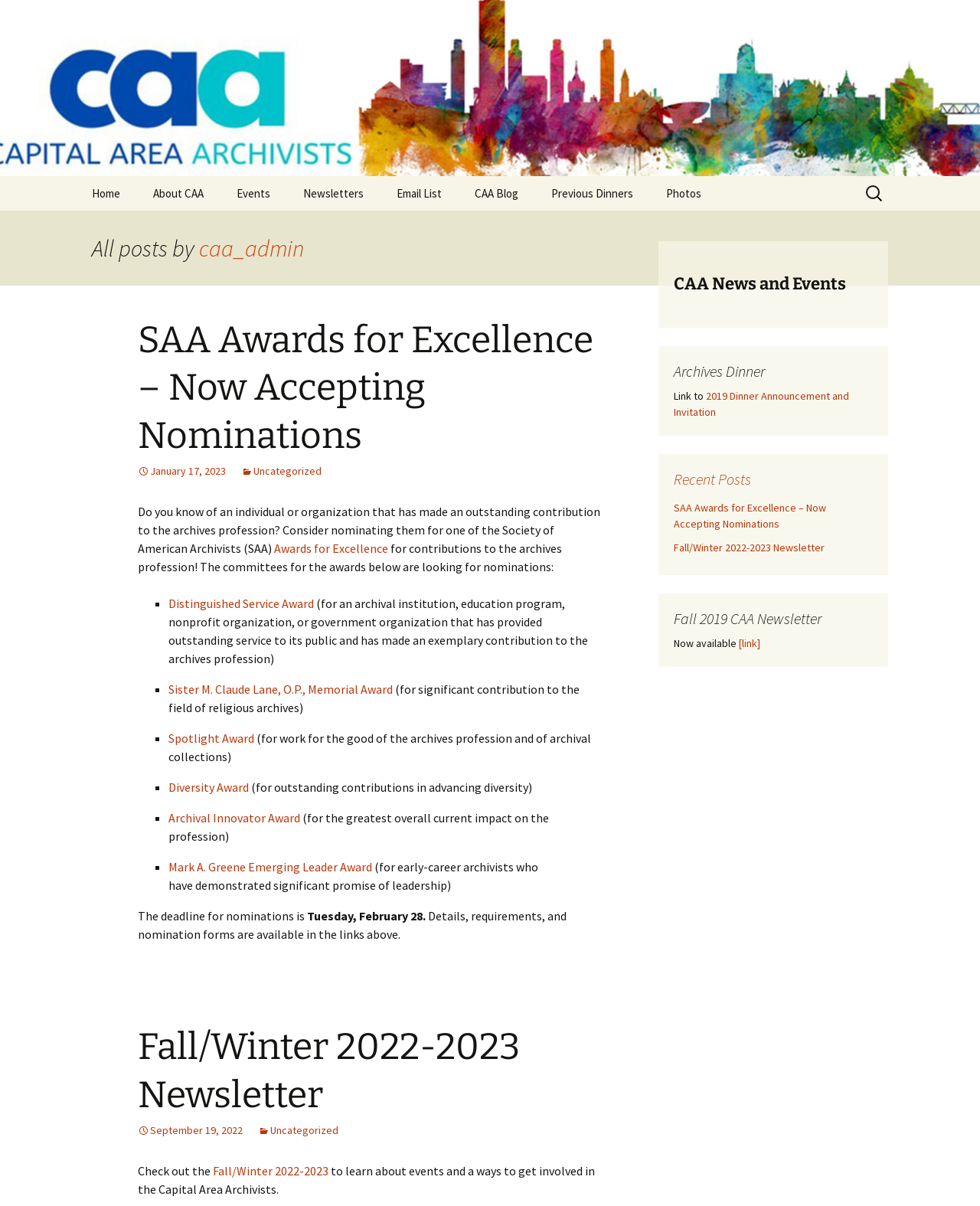Given the element description Uncategorized, specify the bounding box coordinates of the corresponding UI element in the format (top-left x, top-left y, bottom-right x, bottom-right y). All values must be between 0 and 1.

[0.263, 0.931, 0.345, 0.943]